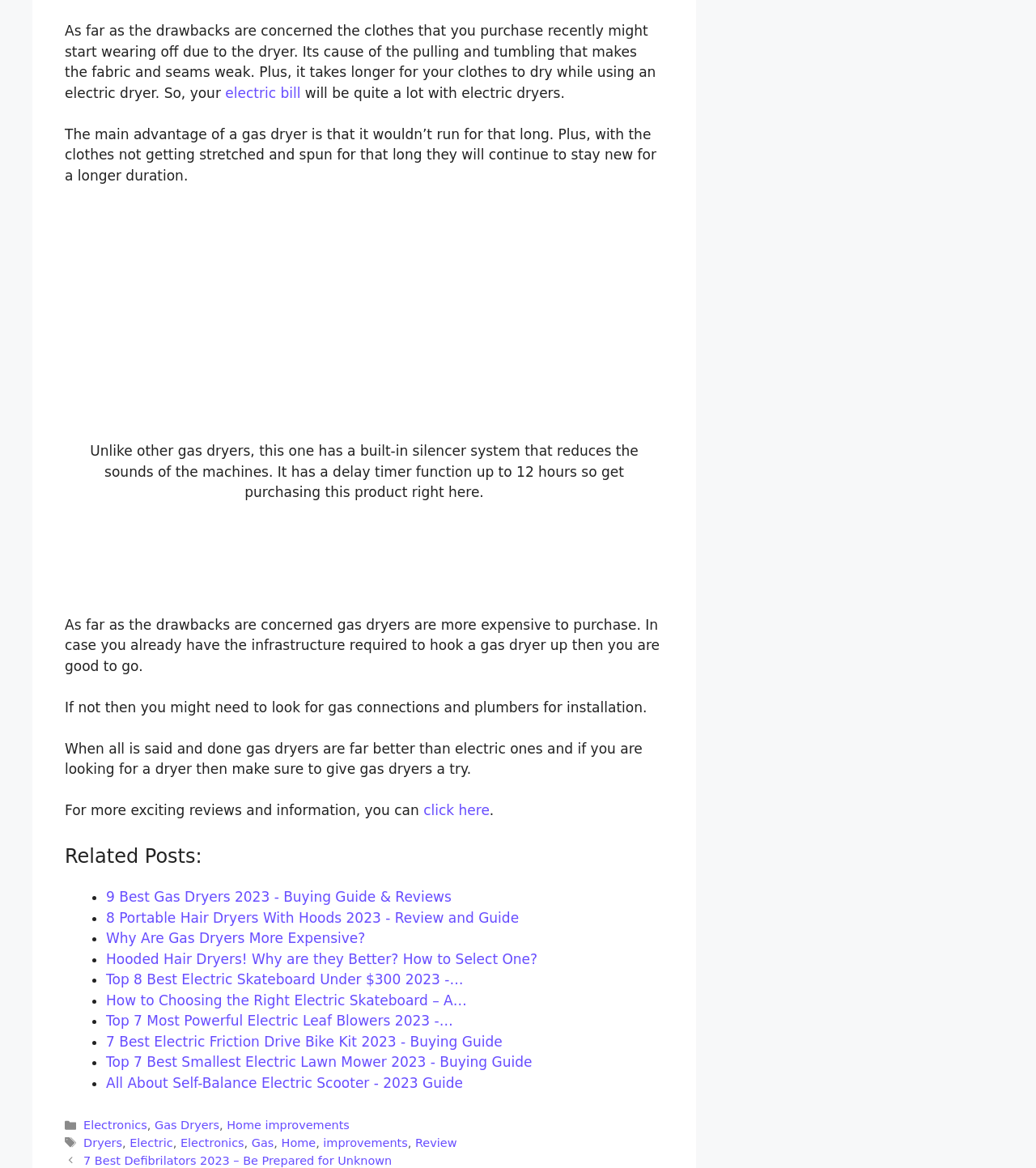Provide the bounding box coordinates of the HTML element this sentence describes: "Home improvements".

[0.219, 0.958, 0.337, 0.969]